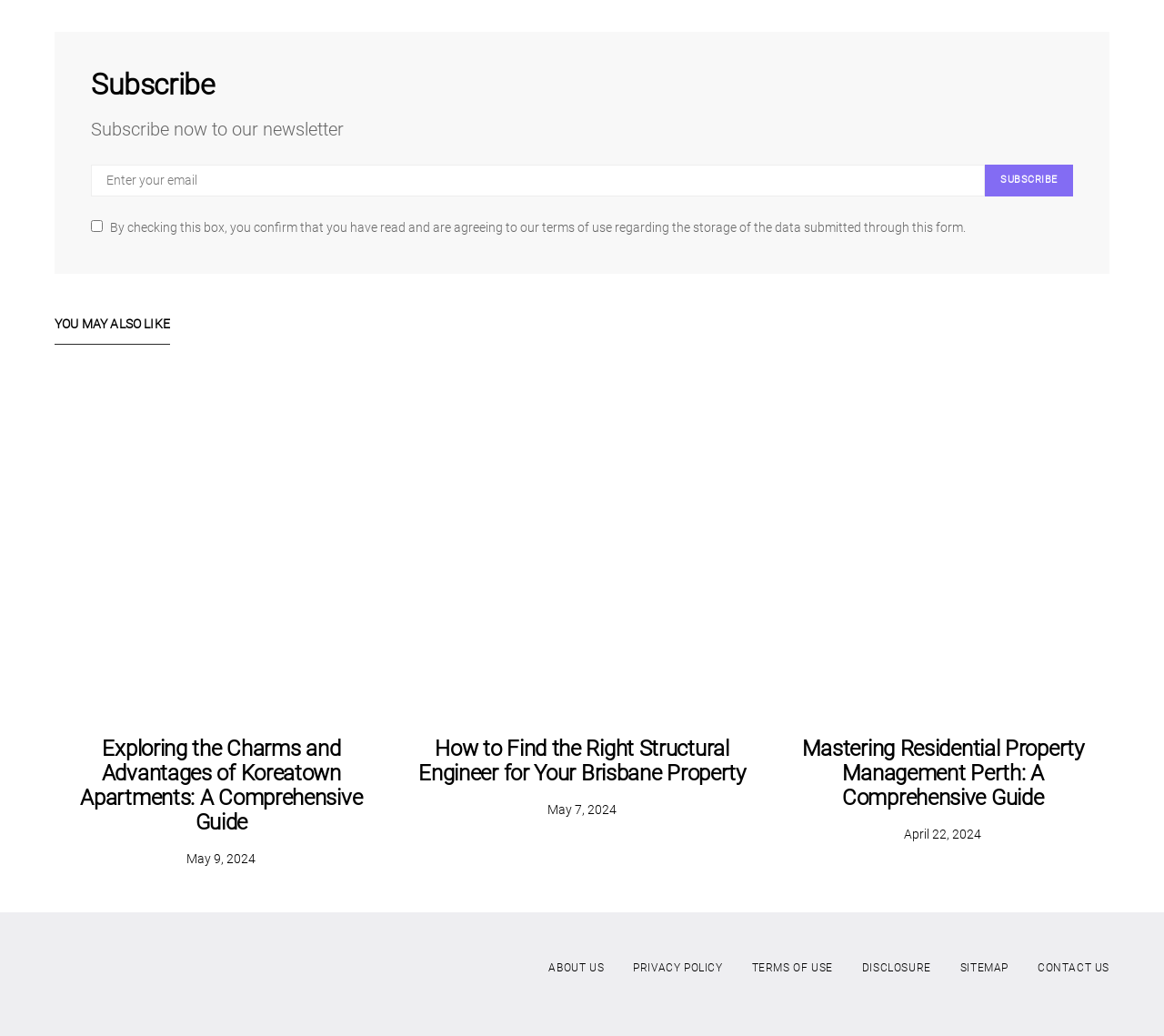Please determine the bounding box coordinates of the element's region to click for the following instruction: "View the post about Koreatown Apartments".

[0.16, 0.518, 0.22, 0.529]